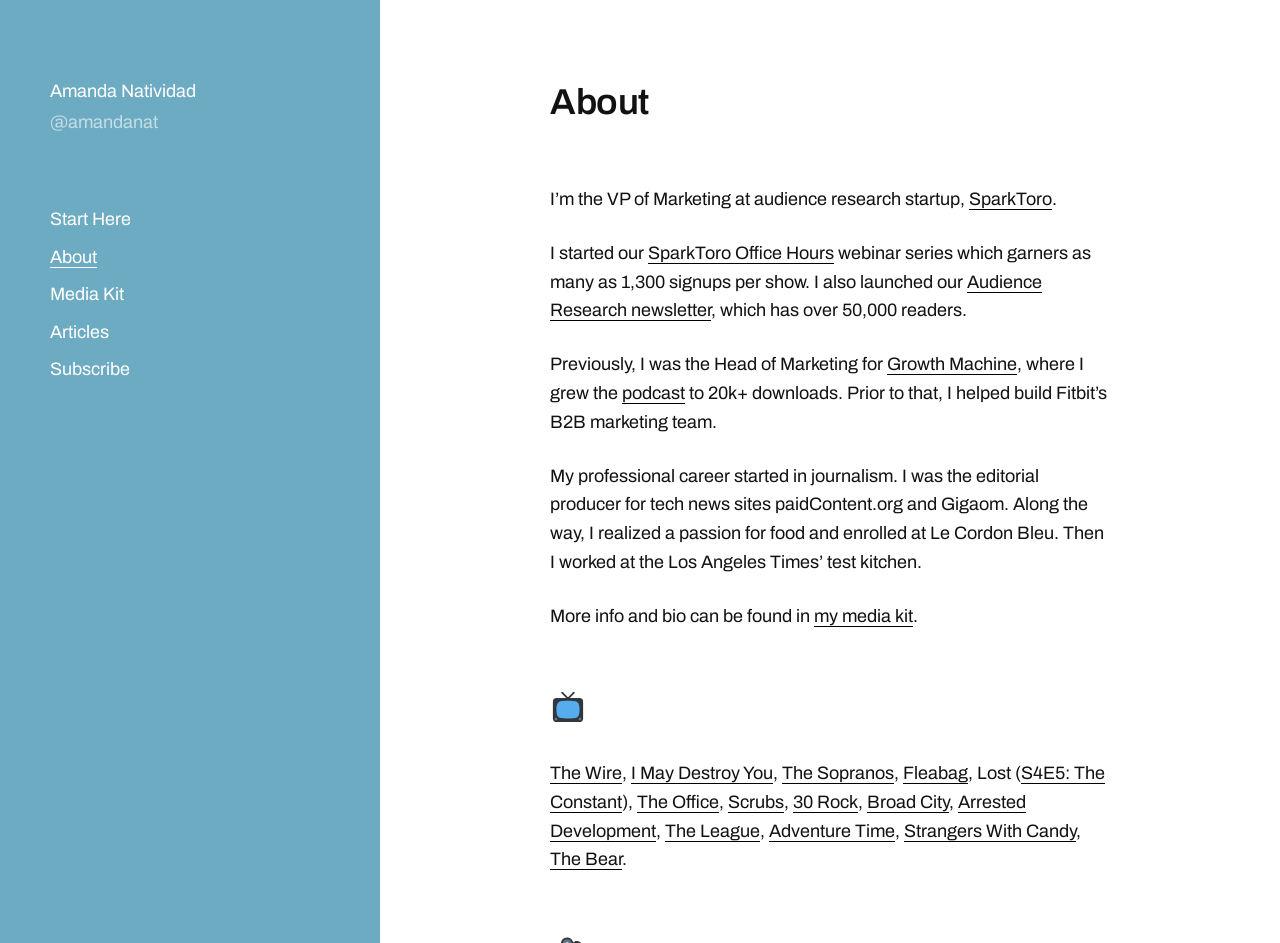Ascertain the bounding box coordinates for the UI element detailed here: "I May Destroy You". The coordinates should be provided as [left, top, right, bottom] with each value being a float between 0 and 1.

[0.493, 0.809, 0.604, 0.831]